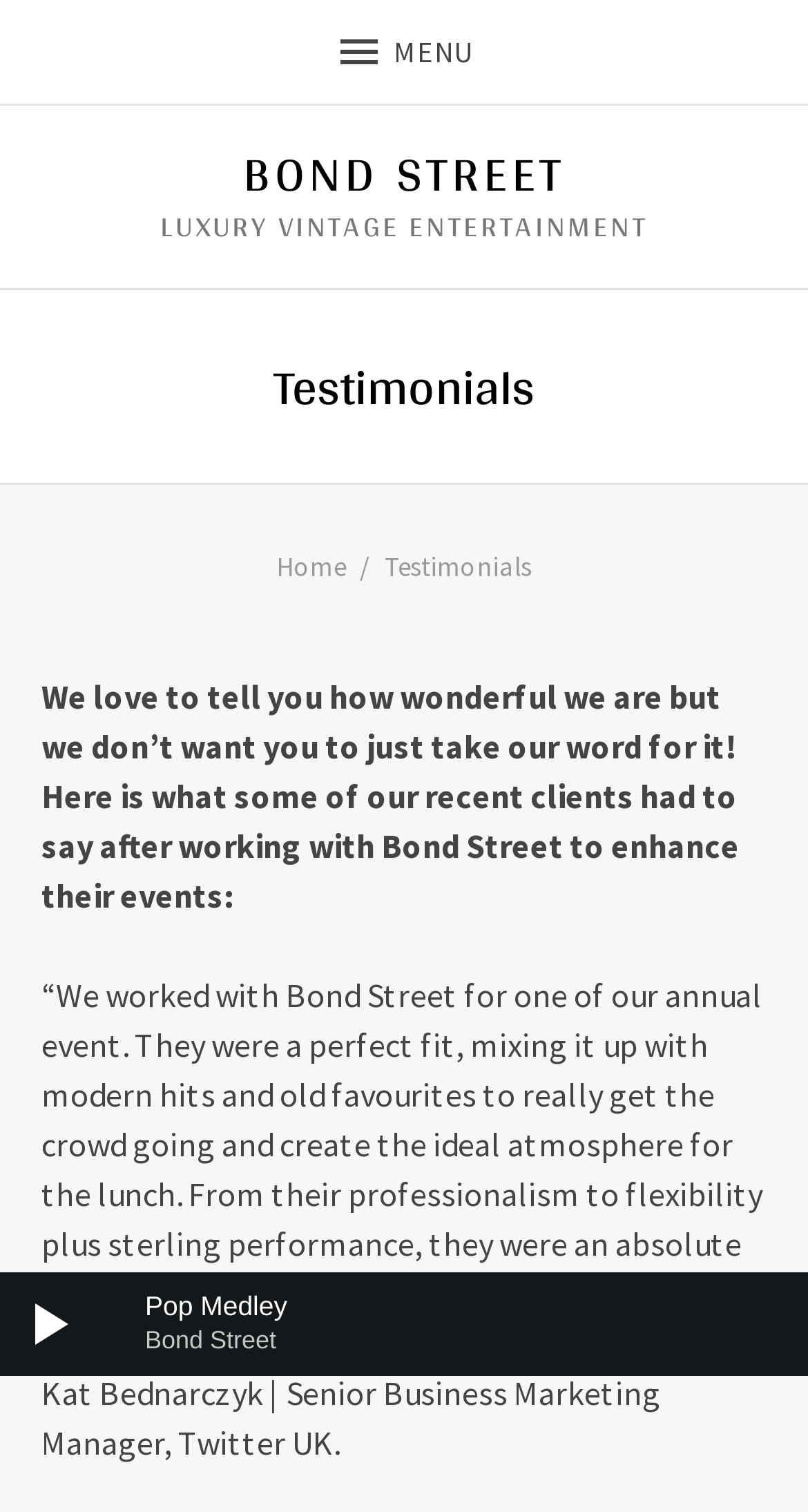Provide the bounding box coordinates of the HTML element described as: "aria-label="Advertisement" name="aswift_1" title="Advertisement"". The bounding box coordinates should be four float numbers between 0 and 1, i.e., [left, top, right, bottom].

None